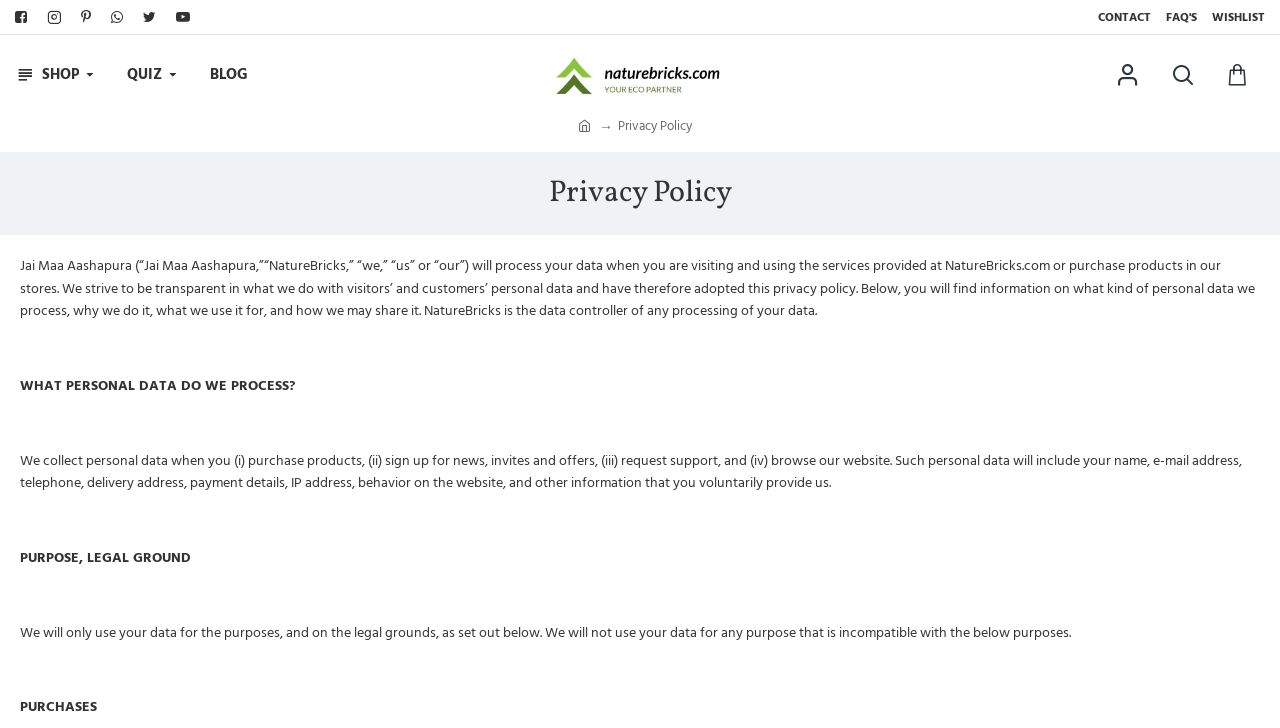Identify the bounding box coordinates of the area that should be clicked in order to complete the given instruction: "Go to the FAQ'S page". The bounding box coordinates should be four float numbers between 0 and 1, i.e., [left, top, right, bottom].

[0.907, 0.004, 0.939, 0.044]